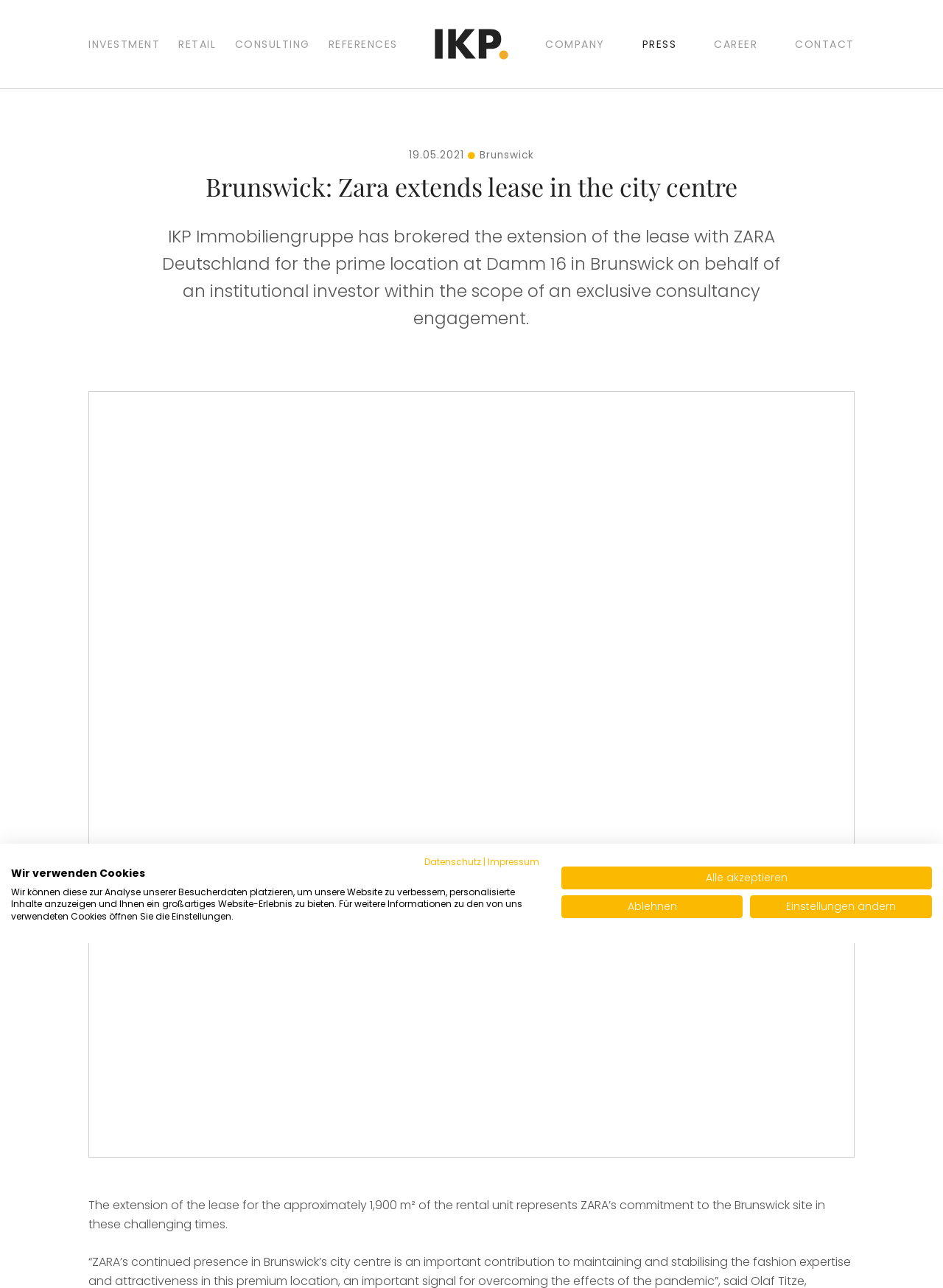Locate the bounding box of the UI element based on this description: "Contact". Provide four float numbers between 0 and 1 as [left, top, right, bottom].

[0.843, 0.028, 0.906, 0.041]